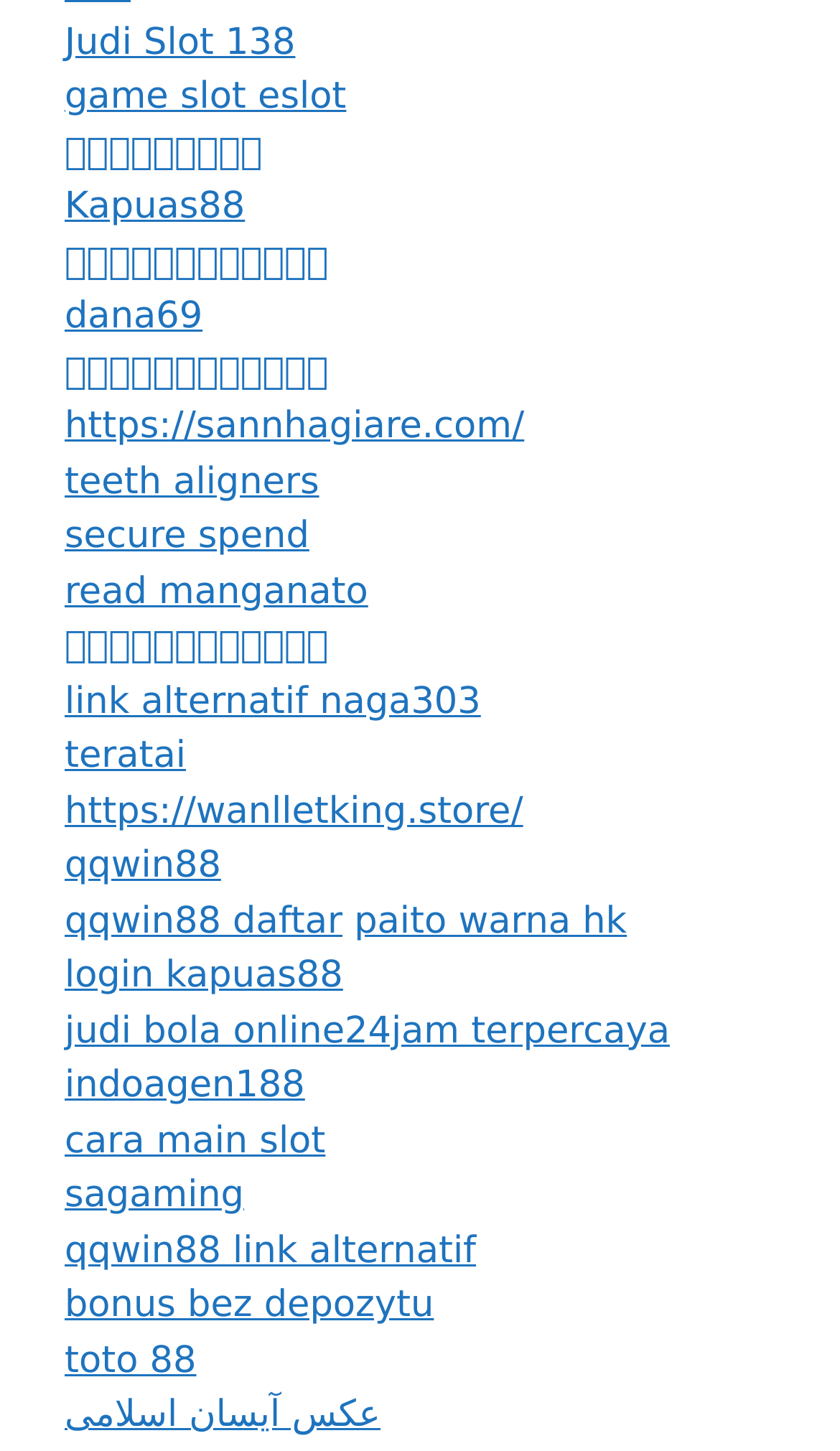What is the URL of the link that contains 'sannhagiare'?
Based on the image content, provide your answer in one word or a short phrase.

https://sannhagiare.com/